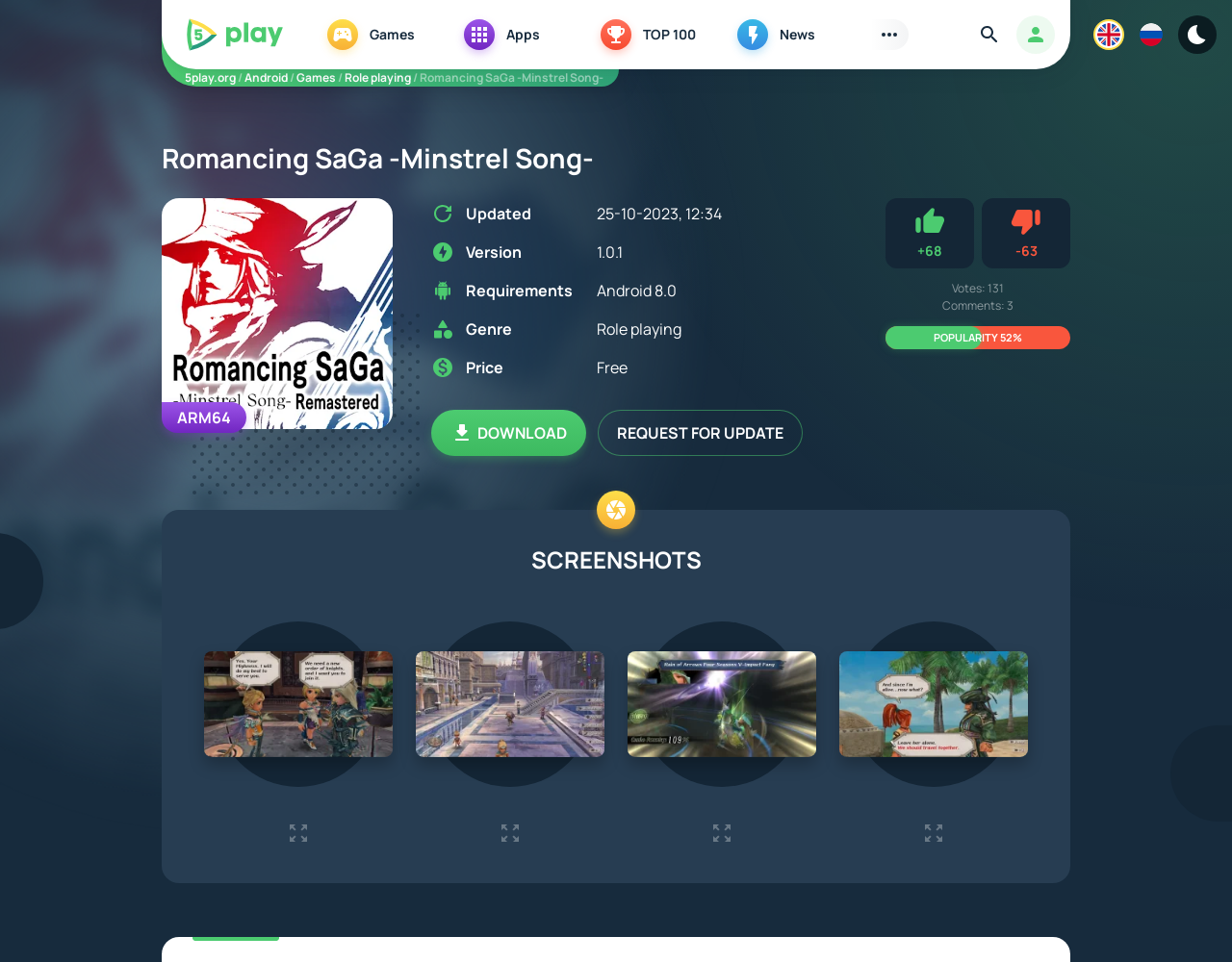Identify the bounding box coordinates of the region I need to click to complete this instruction: "Download the game Romancing SaGa -Minstrel Song-".

[0.35, 0.426, 0.476, 0.474]